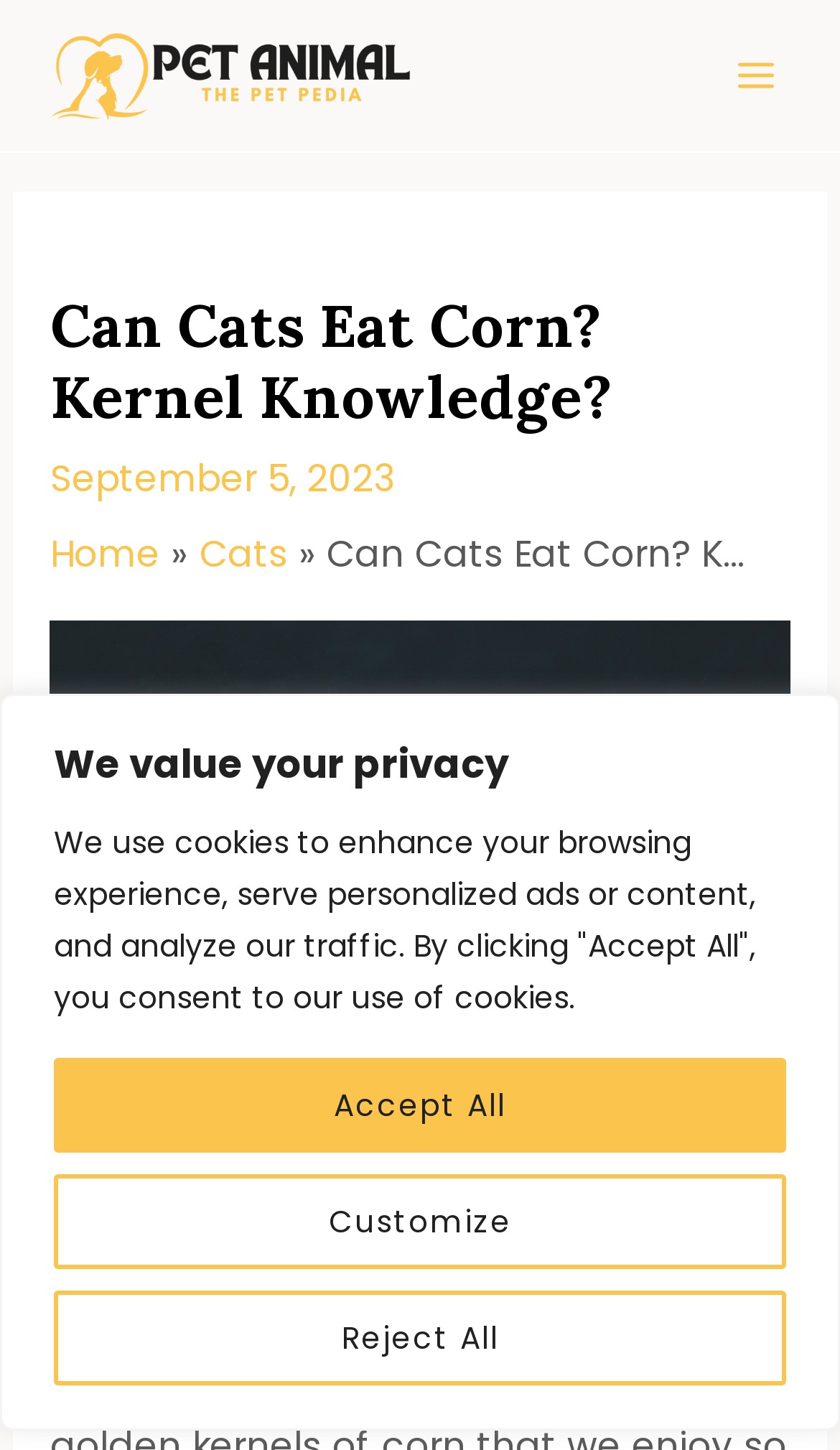Please extract the webpage's main title and generate its text content.

Can Cats Eat Corn? Kernel Knowledge?